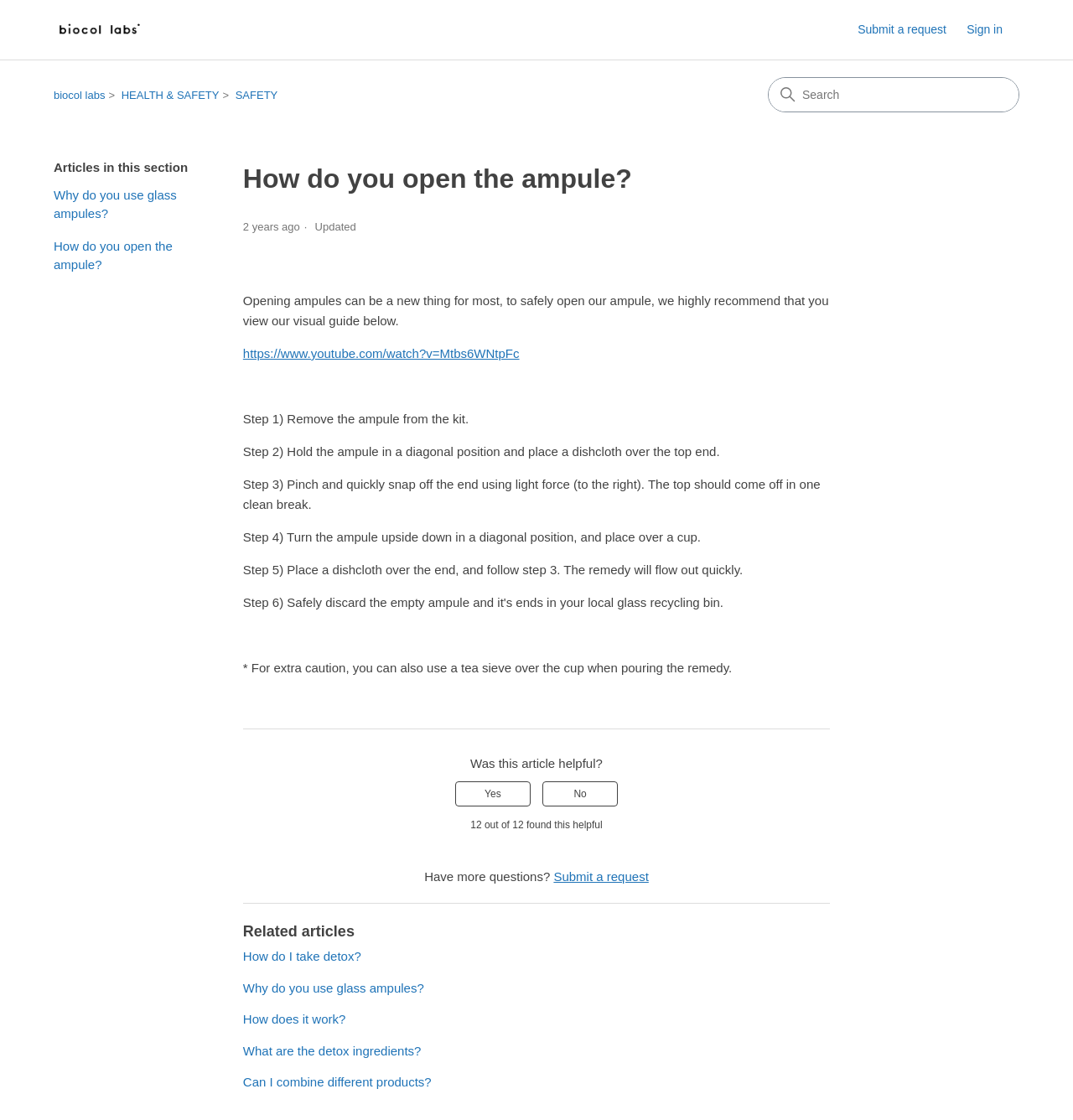Determine the coordinates of the bounding box that should be clicked to complete the instruction: "Sign in". The coordinates should be represented by four float numbers between 0 and 1: [left, top, right, bottom].

[0.901, 0.019, 0.95, 0.035]